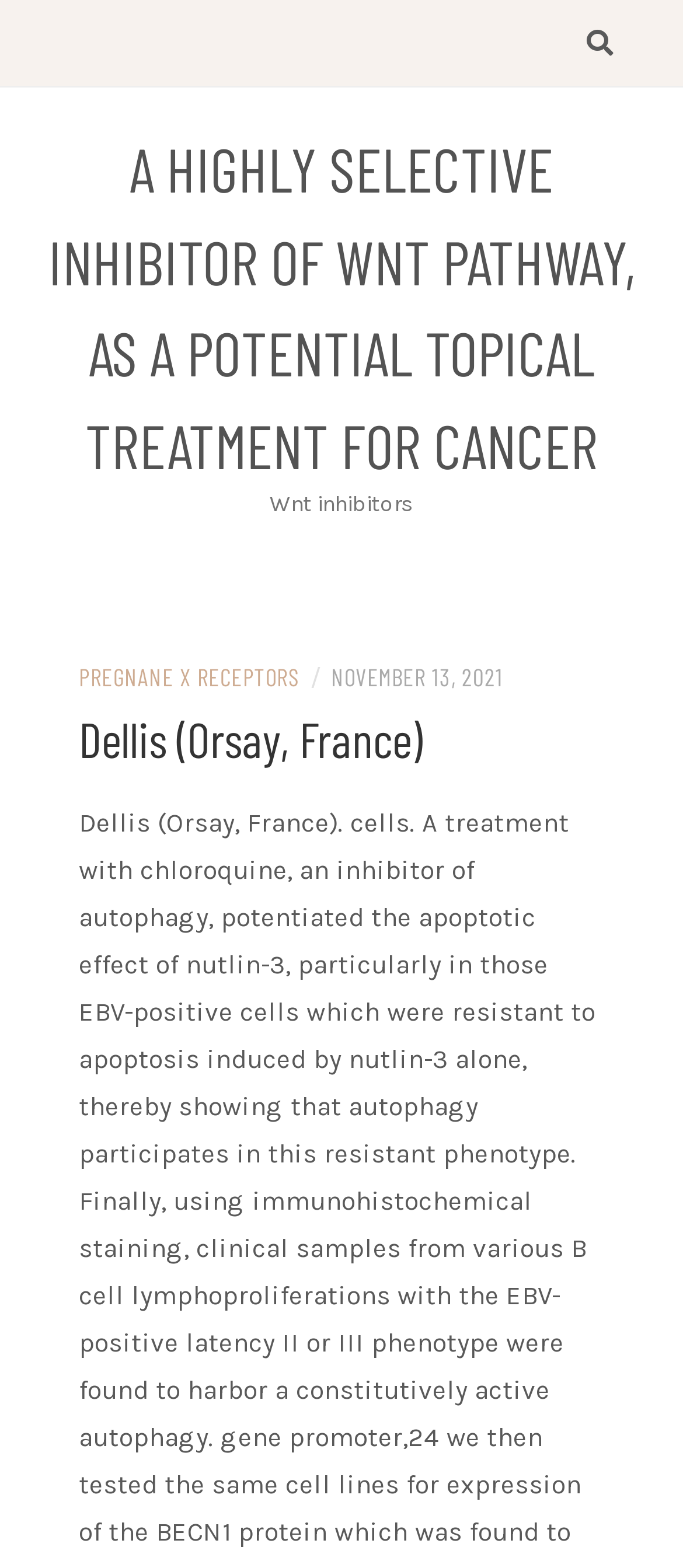What is the topic related to Pregane X Receptors?
From the details in the image, provide a complete and detailed answer to the question.

I inferred this answer by looking at the link 'PREGNANE X RECEPTORS' which is a child element of the heading 'Wnt inhibitors', suggesting that Pregane X Receptors are related to Wnt inhibitors.